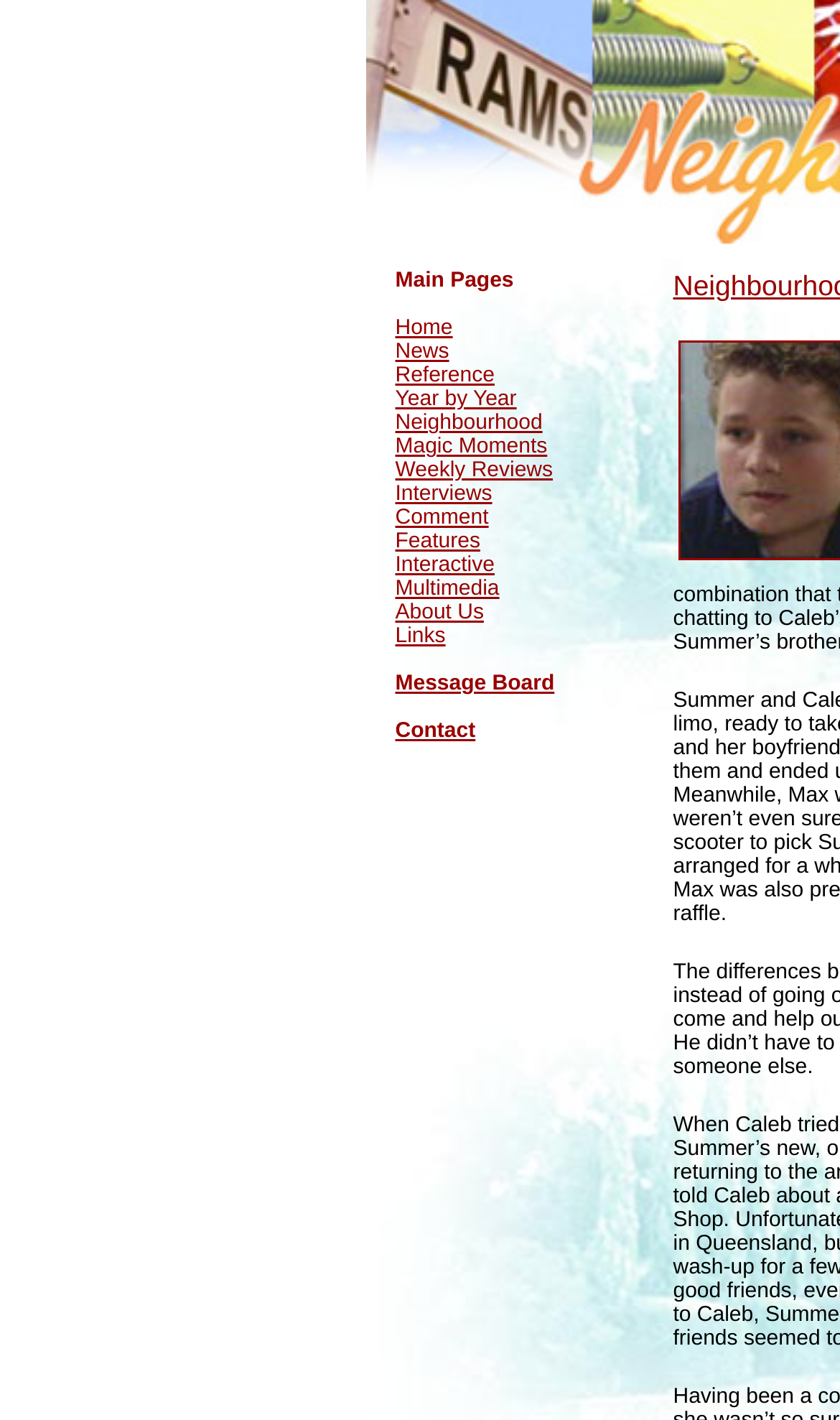Please specify the bounding box coordinates of the clickable section necessary to execute the following command: "Check the distinguished alumni".

None